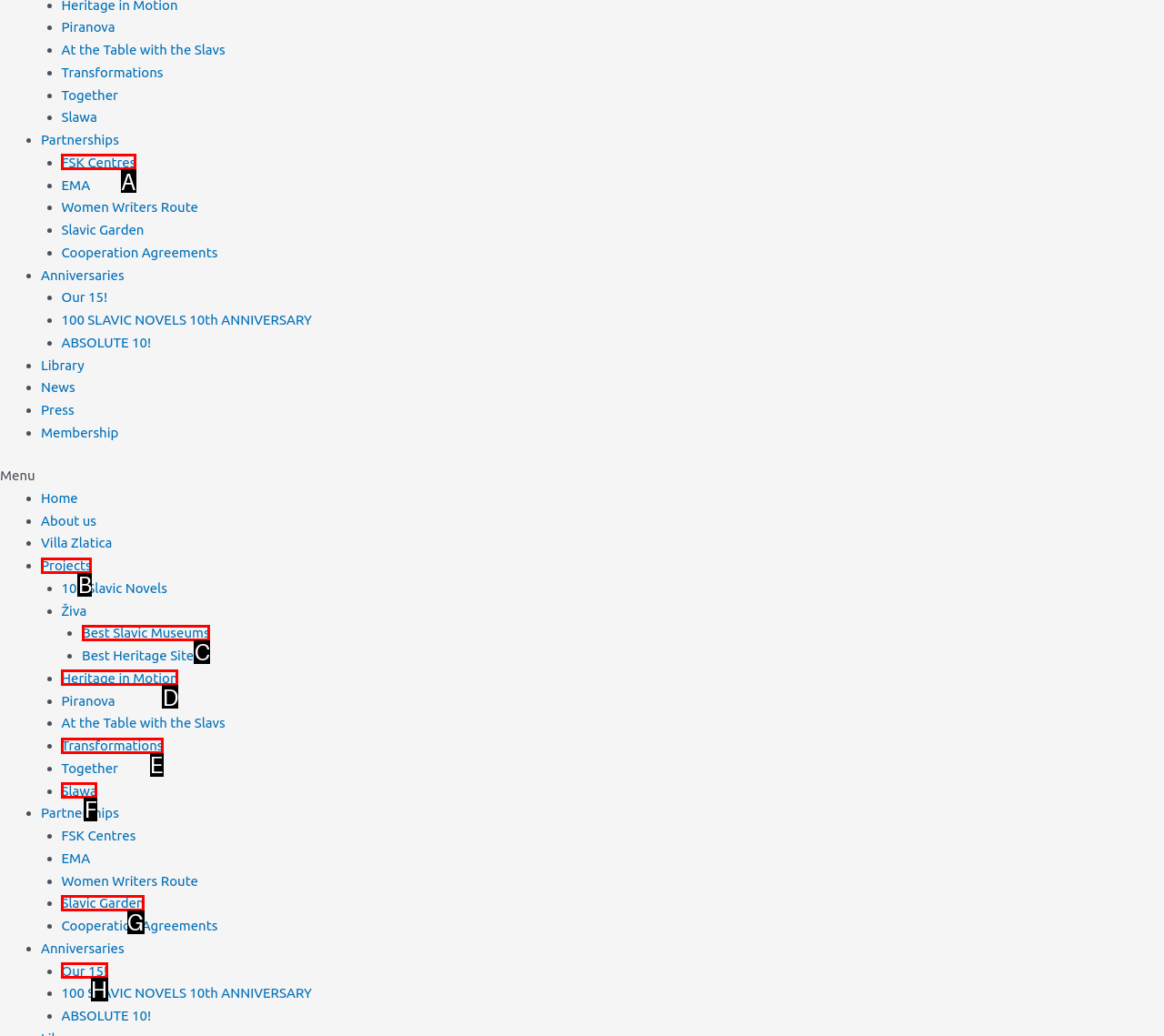Identify the HTML element that best fits the description: Heritage in Motion. Respond with the letter of the corresponding element.

D